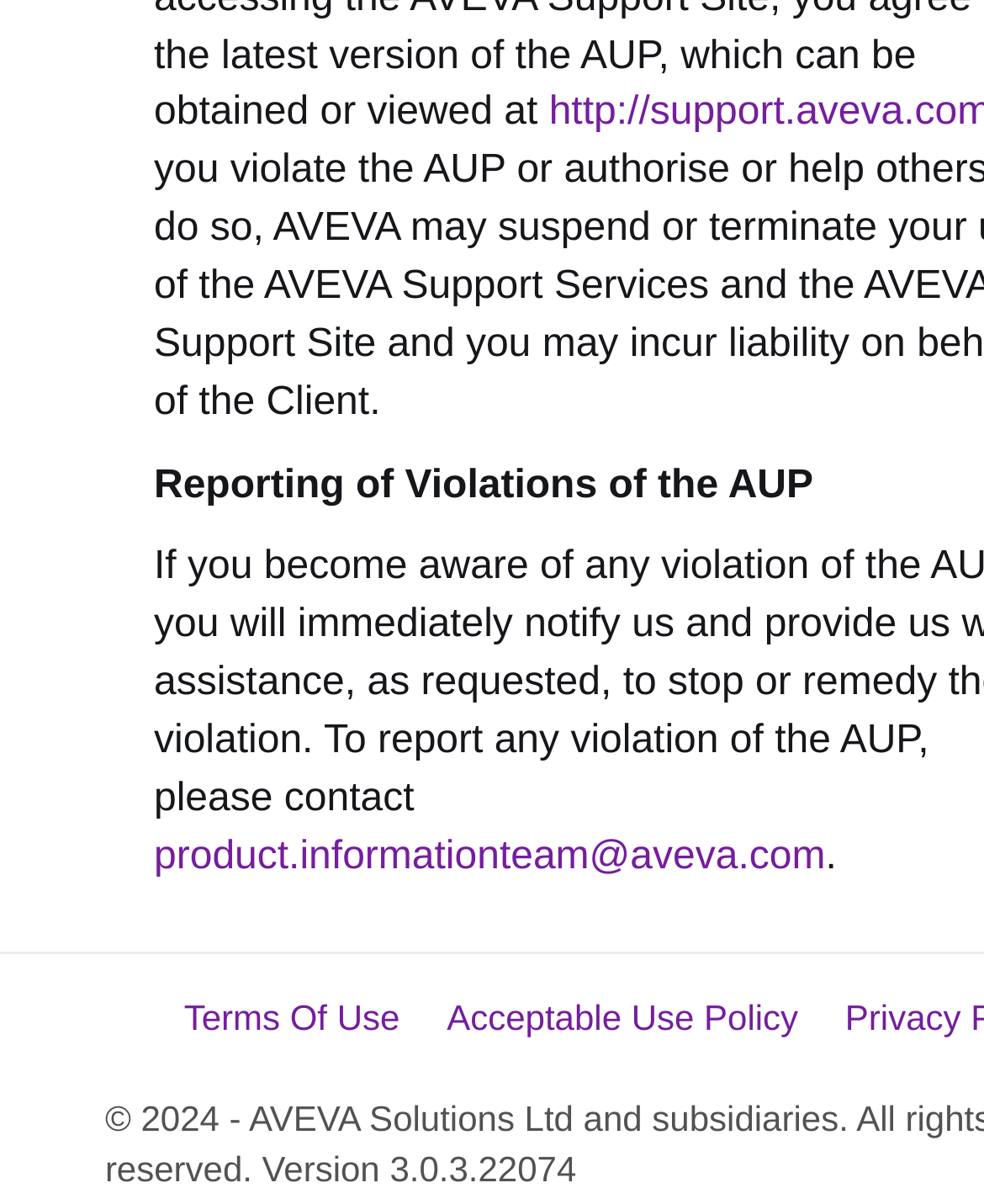Predict the bounding box of the UI element that fits this description: "product.informationteam@aveva.com".

[0.156, 0.693, 0.839, 0.729]